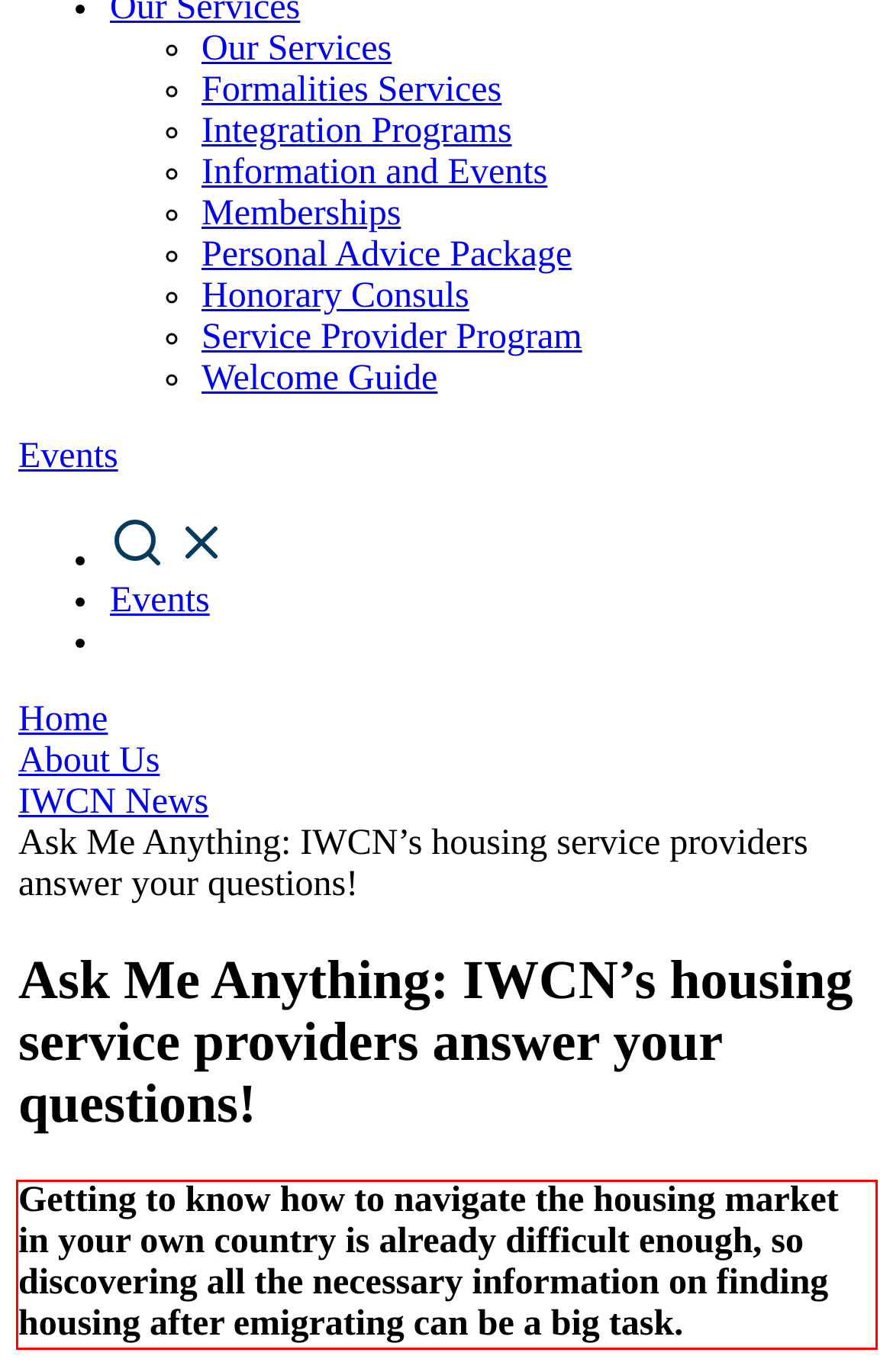Look at the provided screenshot of the webpage and perform OCR on the text within the red bounding box.

Getting to know how to navigate the housing market in your own country is already difficult enough, so discovering all the necessary information on finding housing after emigrating can be a big task.